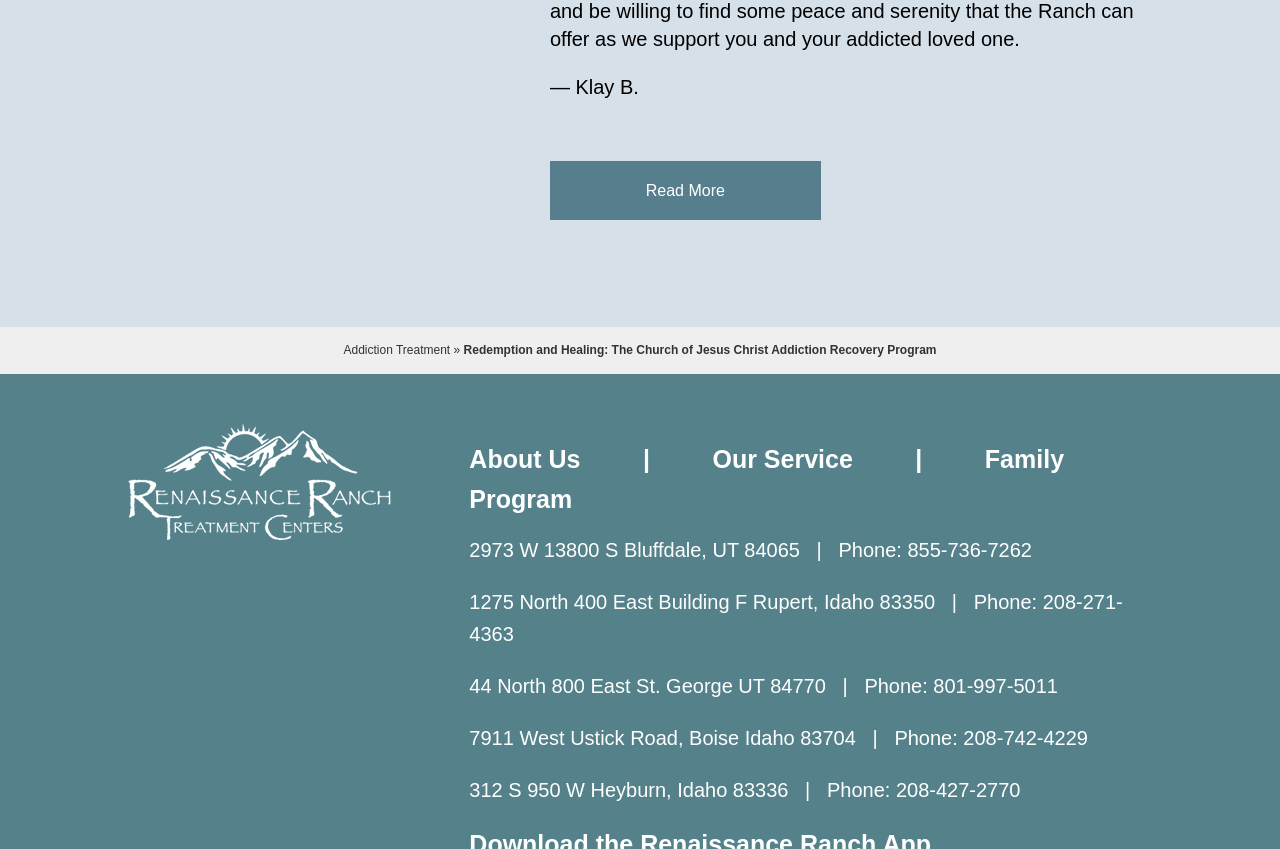What is the name of the author mentioned?
Look at the image and respond to the question as thoroughly as possible.

The author's name is mentioned at the top of the webpage, in the static text element '— Klay B.'